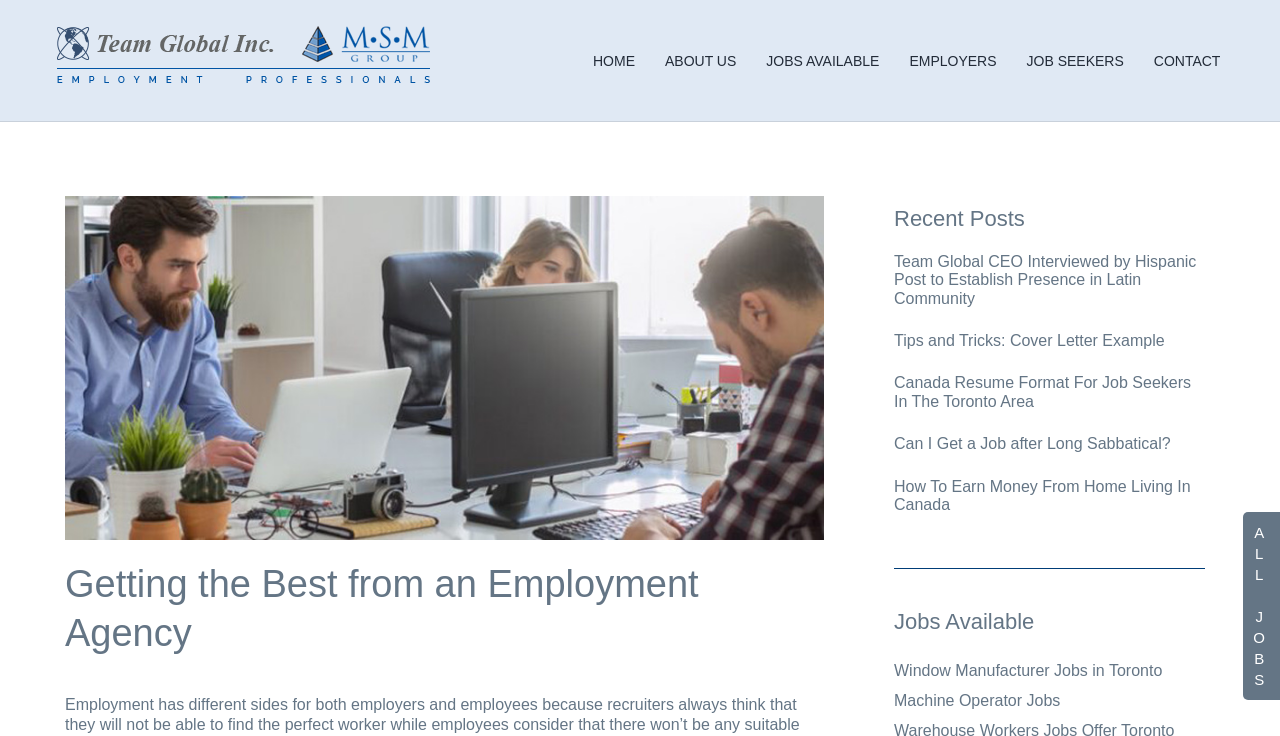Answer briefly with one word or phrase:
How many navigation links are there?

6